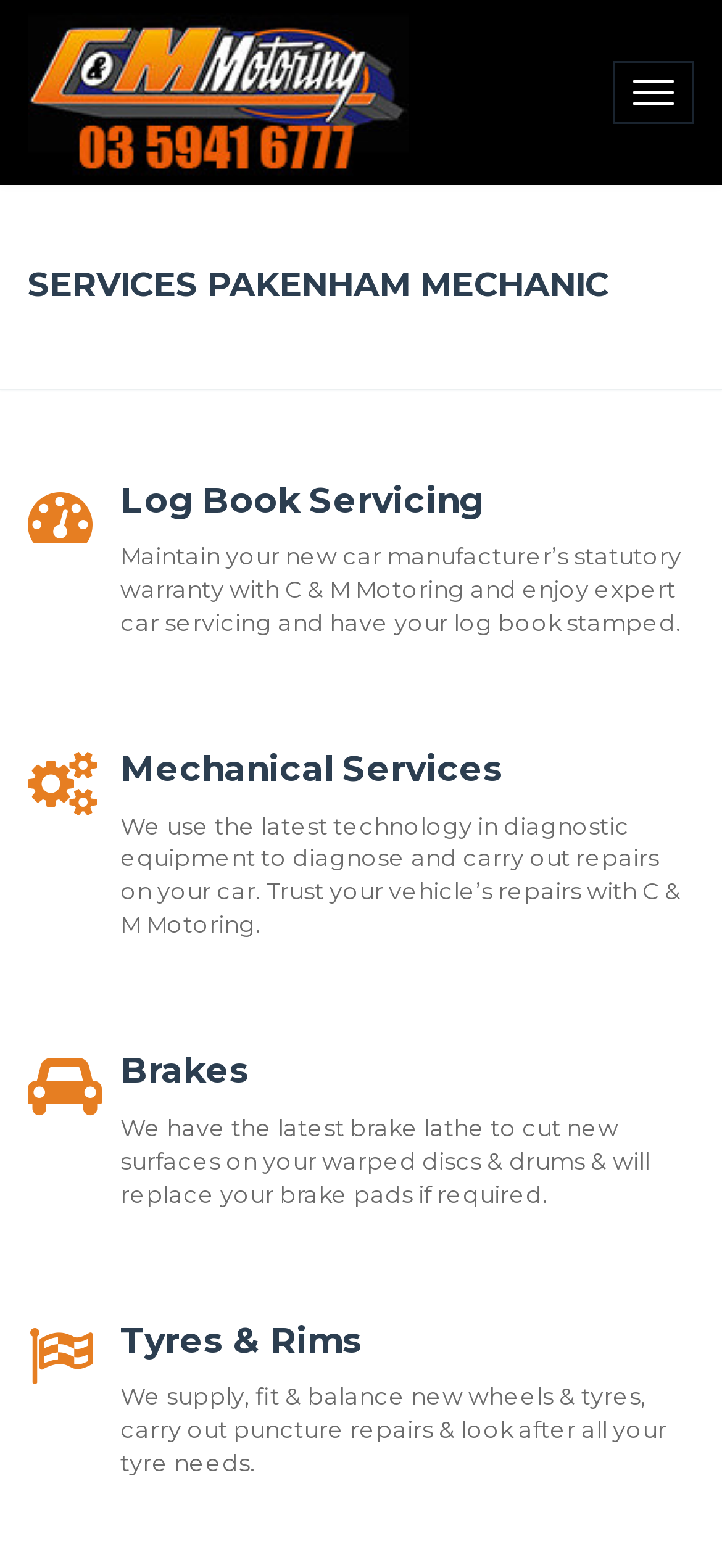What services does the mechanic offer?
Please look at the screenshot and answer using one word or phrase.

Log Book Servicing, Mechanical Services, Brakes, Tyres & Rims